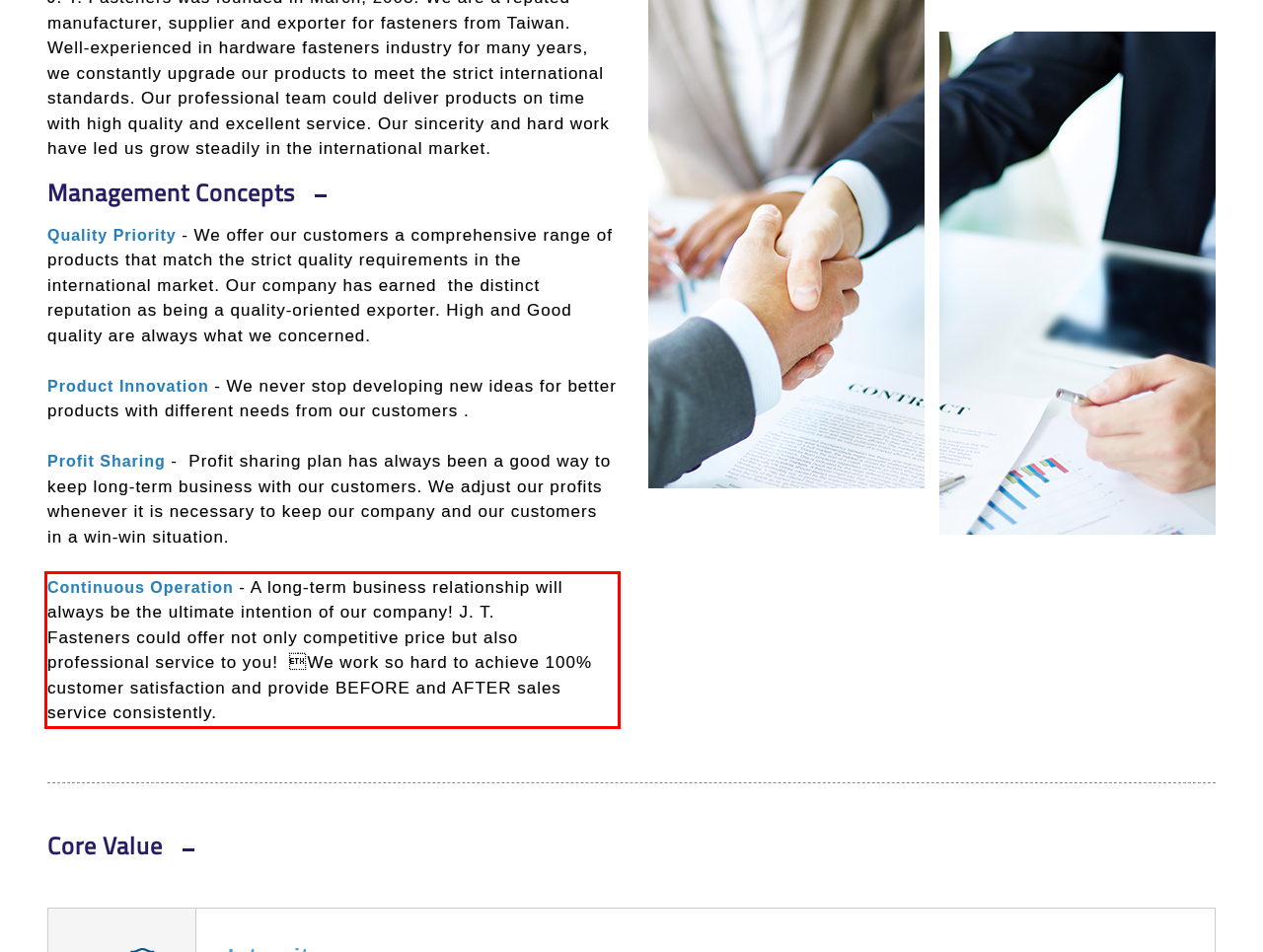You have a screenshot of a webpage with a UI element highlighted by a red bounding box. Use OCR to obtain the text within this highlighted area.

Continuous Operation - A long-term business relationship will always be the ultimate intention of our company! J. T. Fasteners could offer not only competitive price but also professional service to you! We work so hard to achieve 100% customer satisfaction and provide BEFORE and AFTER sales service consistently.